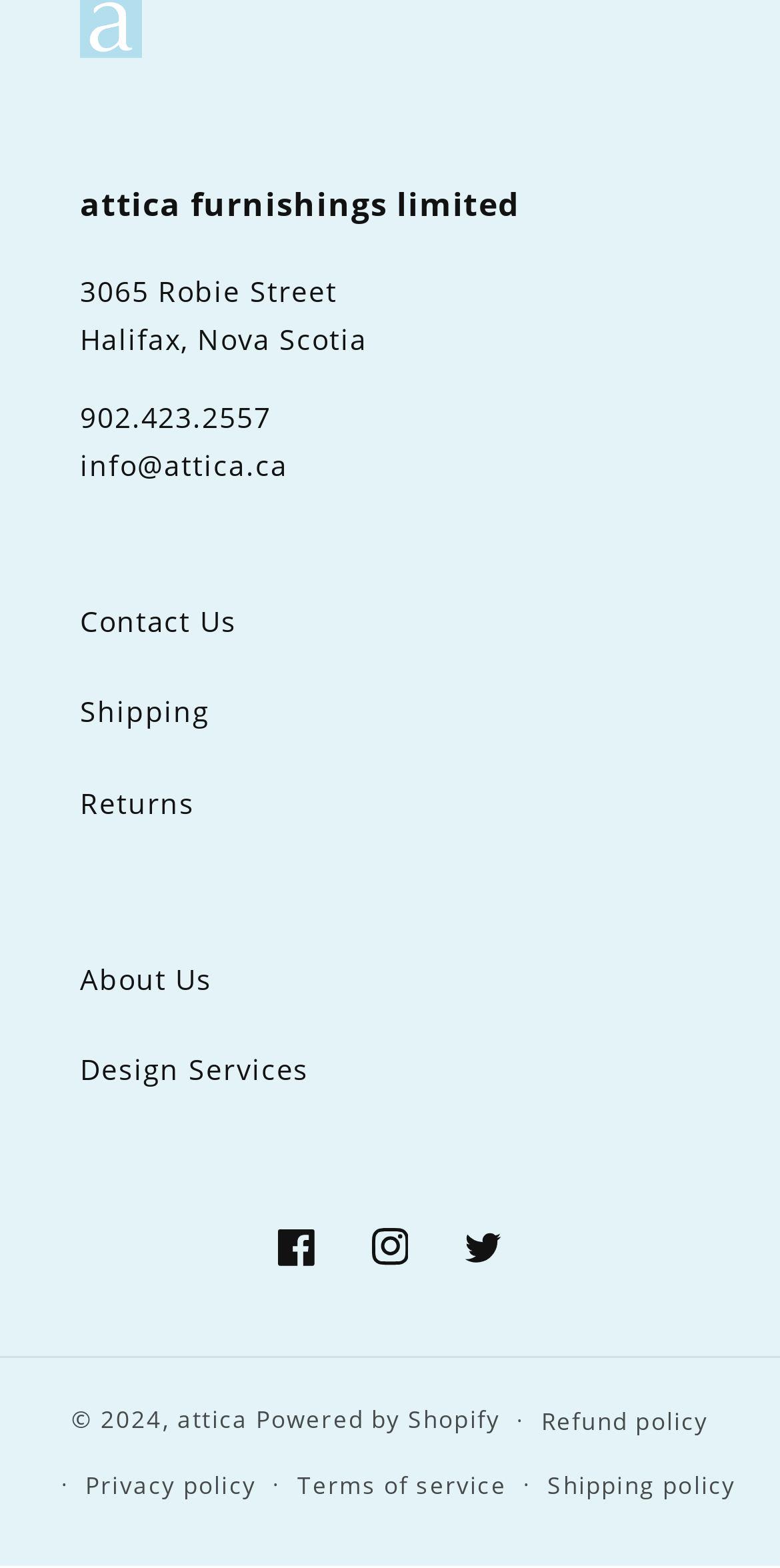Please identify the bounding box coordinates of the element's region that I should click in order to complete the following instruction: "check the refund policy". The bounding box coordinates consist of four float numbers between 0 and 1, i.e., [left, top, right, bottom].

[0.694, 0.886, 0.908, 0.927]